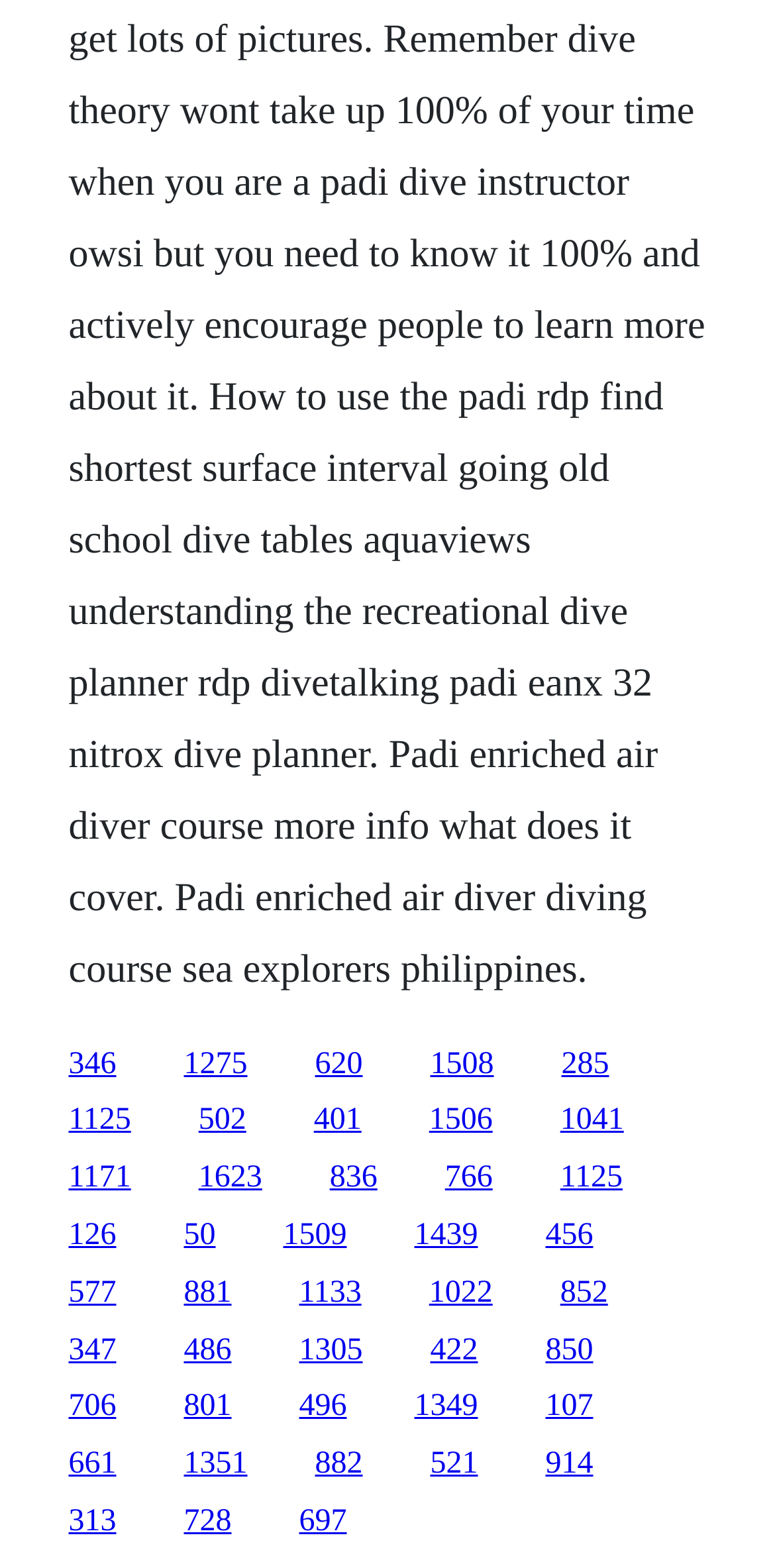Please specify the bounding box coordinates of the clickable section necessary to execute the following command: "go to the tenth link".

[0.088, 0.74, 0.169, 0.762]